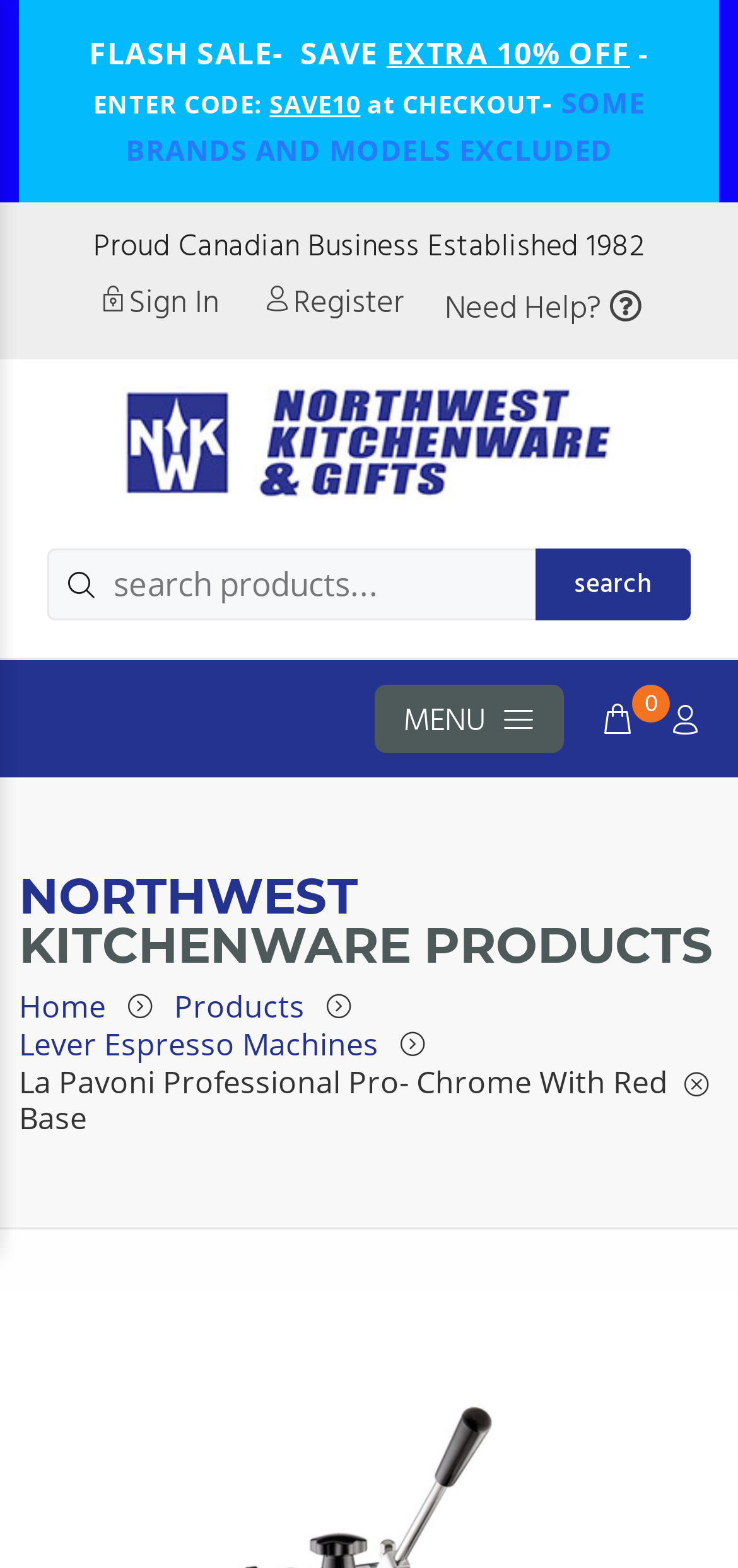What is the color of the base of the La Pavoni Professional Pro espresso machine?
Refer to the image and provide a thorough answer to the question.

The color of the base of the La Pavoni Professional Pro espresso machine can be found in the link that says 'La Pavoni Professional Pro- Chrome With Red Base'. The base is red in color.